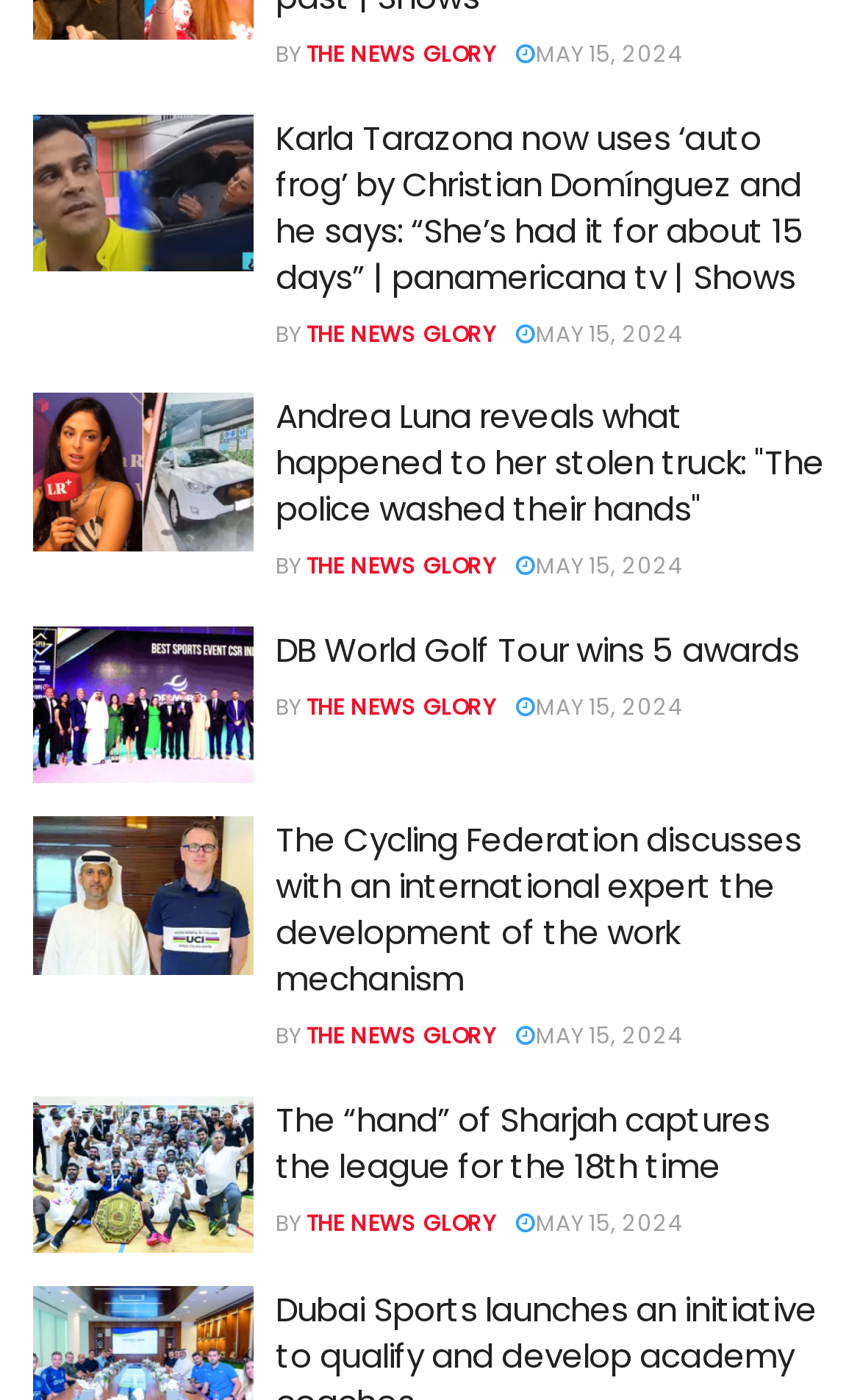How many articles are on this webpage?
From the image, provide a succinct answer in one word or a short phrase.

5